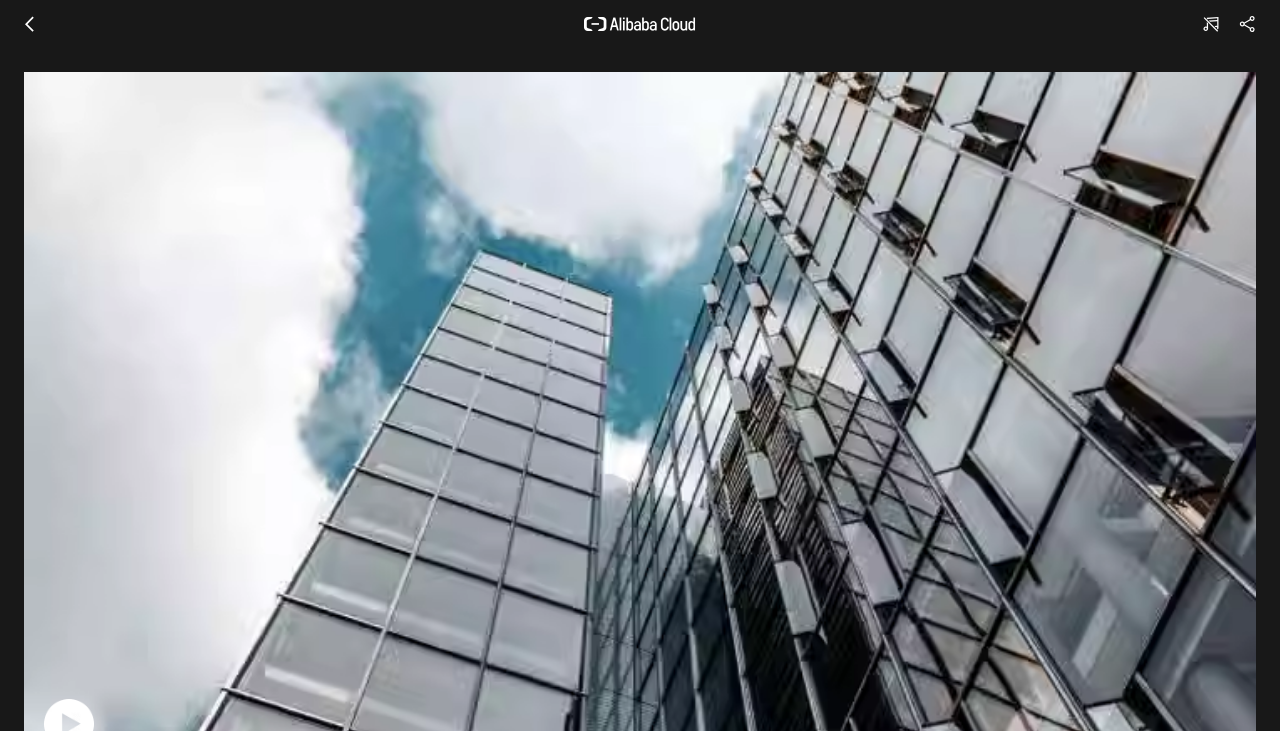Bounding box coordinates are specified in the format (top-left x, top-left y, bottom-right x, bottom-right y). All values are floating point numbers bounded between 0 and 1. Please provide the bounding box coordinate of the region this sentence describes: alt="logo"

[0.456, 0.01, 0.544, 0.056]